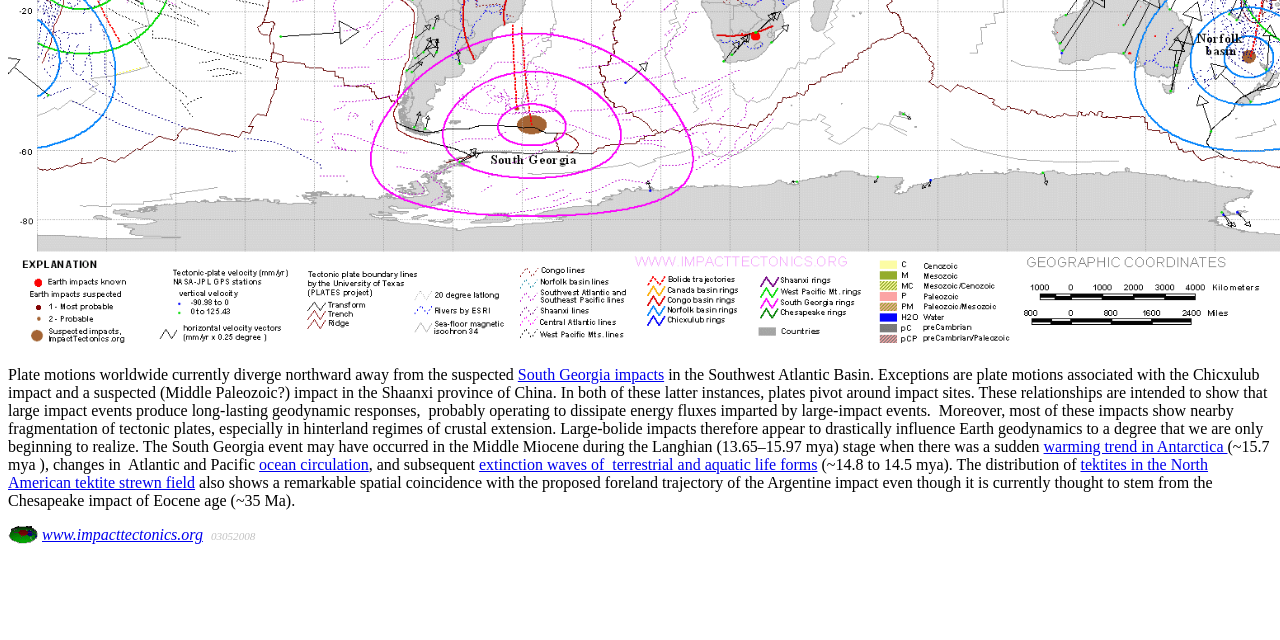Identify the bounding box coordinates for the UI element mentioned here: "Elections". Provide the coordinates as four float values between 0 and 1, i.e., [left, top, right, bottom].

None